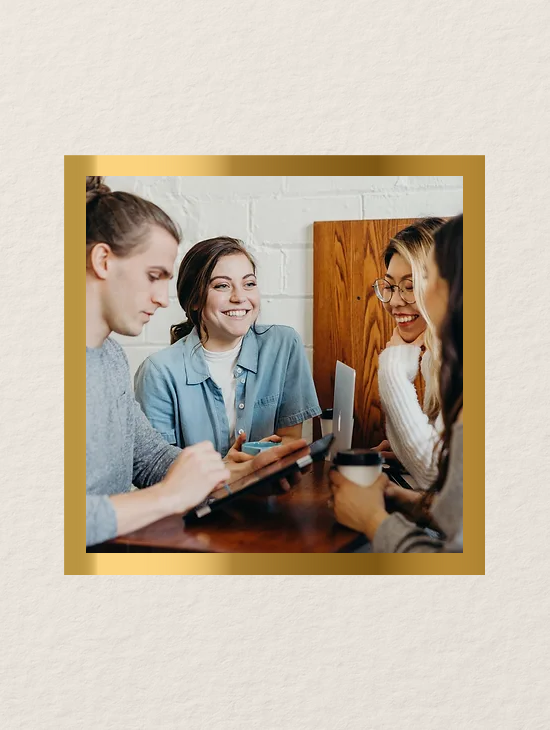Elaborate on the various elements present in the image.

The image captures a vibrant moment in a collaborative setting, where four individuals are engaged in a lively discussion around a table. One person, a young man with a slightly disheveled hairstyle, appears to be interacting with a device, while a young woman in a blue shirt smiles at him, showing enthusiasm for the conversation. Next to her, another woman with glasses leans in, contributing to the warm atmosphere with a bright smile. To their right sits another individual, partially visible, adding to the dynamics of the group.

The backdrop features a mix of rustic wood and white brick, creating a cozy and inviting environment that enhances the sense of community and collaboration. This image embodies the spirit of teamwork and social interaction, ideal for promoting initiatives like the sustainable entrepreneur program. The golden border adds an elegant touch, drawing the viewer's attention to the engaging scene within.